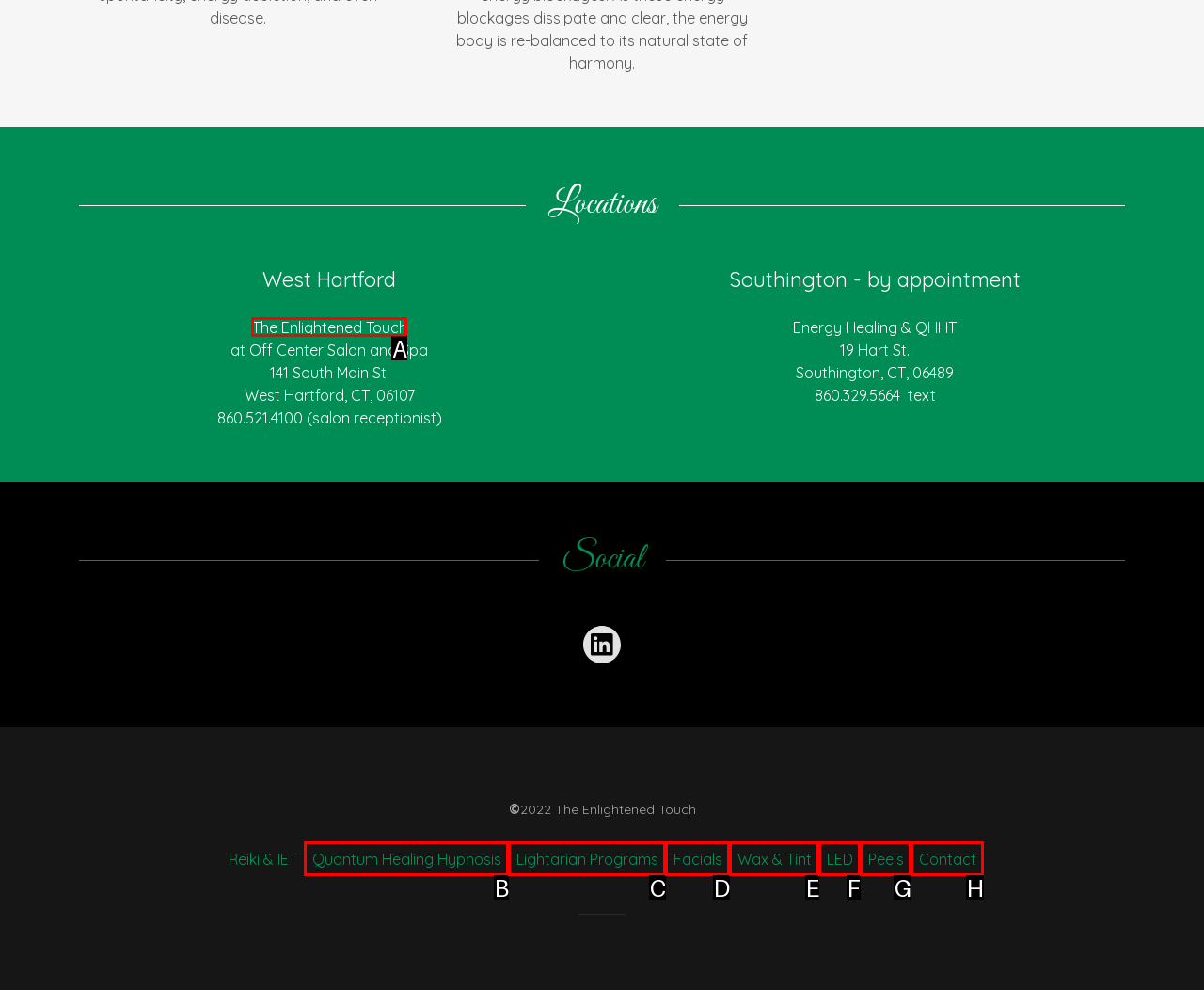Select the proper HTML element to perform the given task: Click on The Enlightened Touch link Answer with the corresponding letter from the provided choices.

A